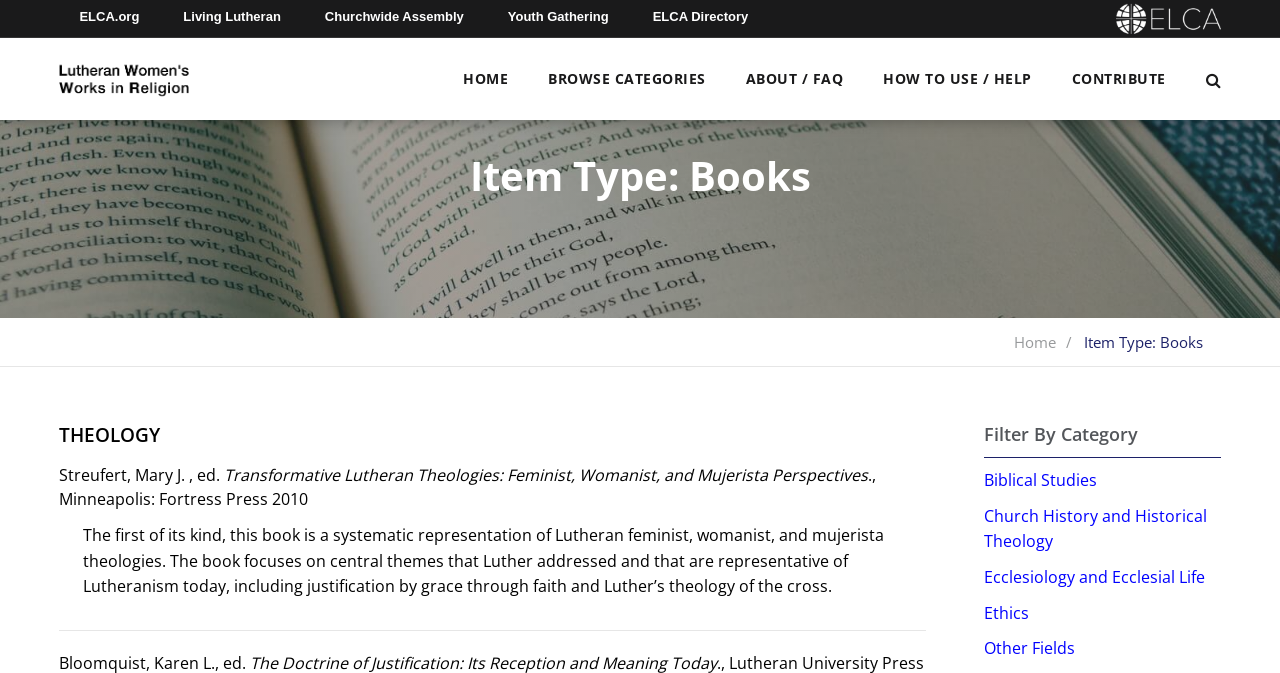Please reply to the following question with a single word or a short phrase:
How many navigation links are available at the top of the webpage?

5